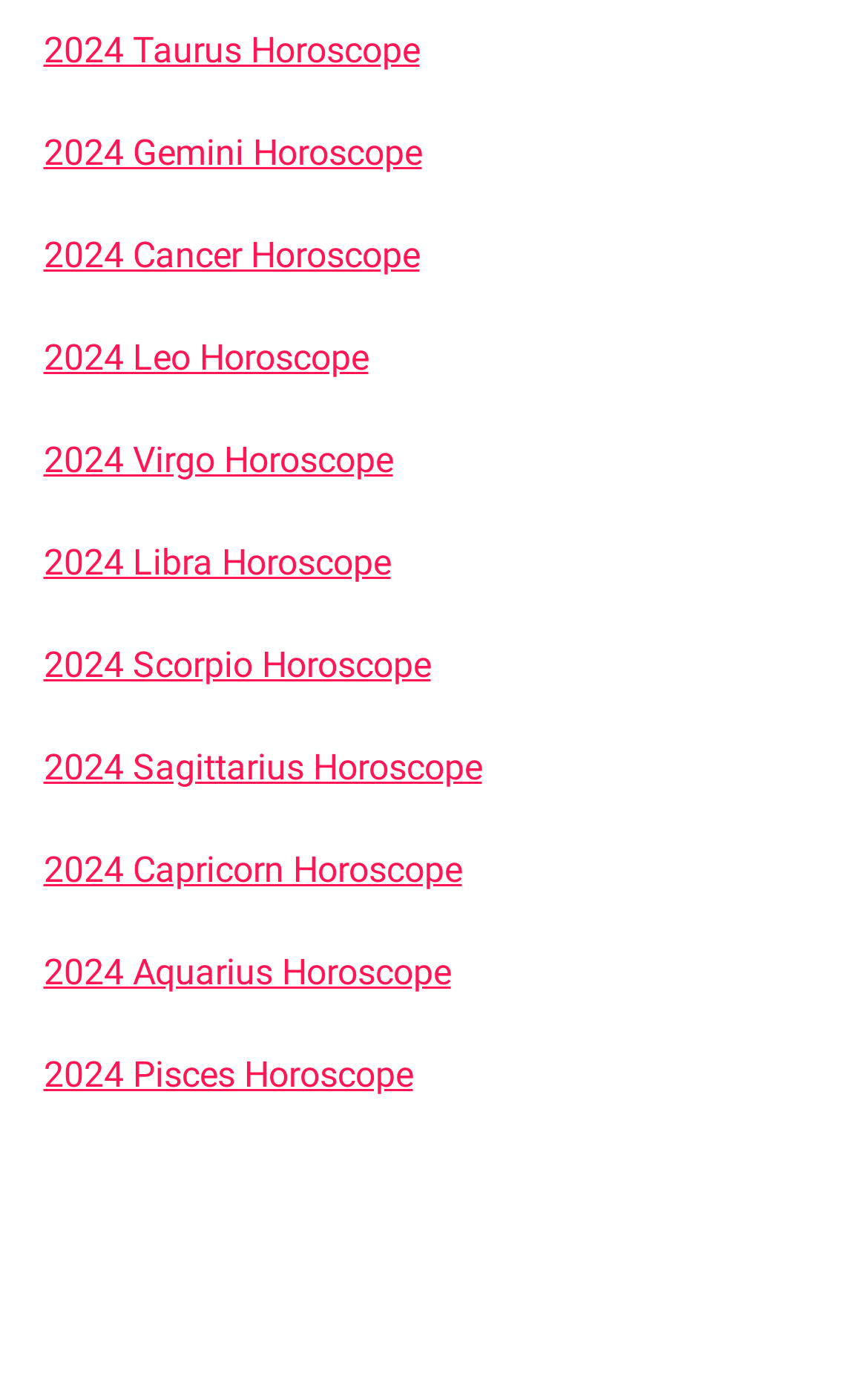Observe the image and answer the following question in detail: How many characters are in the text of the link '2024 Gemini Horoscope'?

By counting the characters in the OCR text of the link '2024 Gemini Horoscope', we can see that there are 23 characters: '2', '0', '2', '4', ' ', 'G', 'e', 'm', 'i', 'n', 'i', ' ', 'H', 'o', 'r', 'o', 's', 'c', 'o', 'p', 'e'.